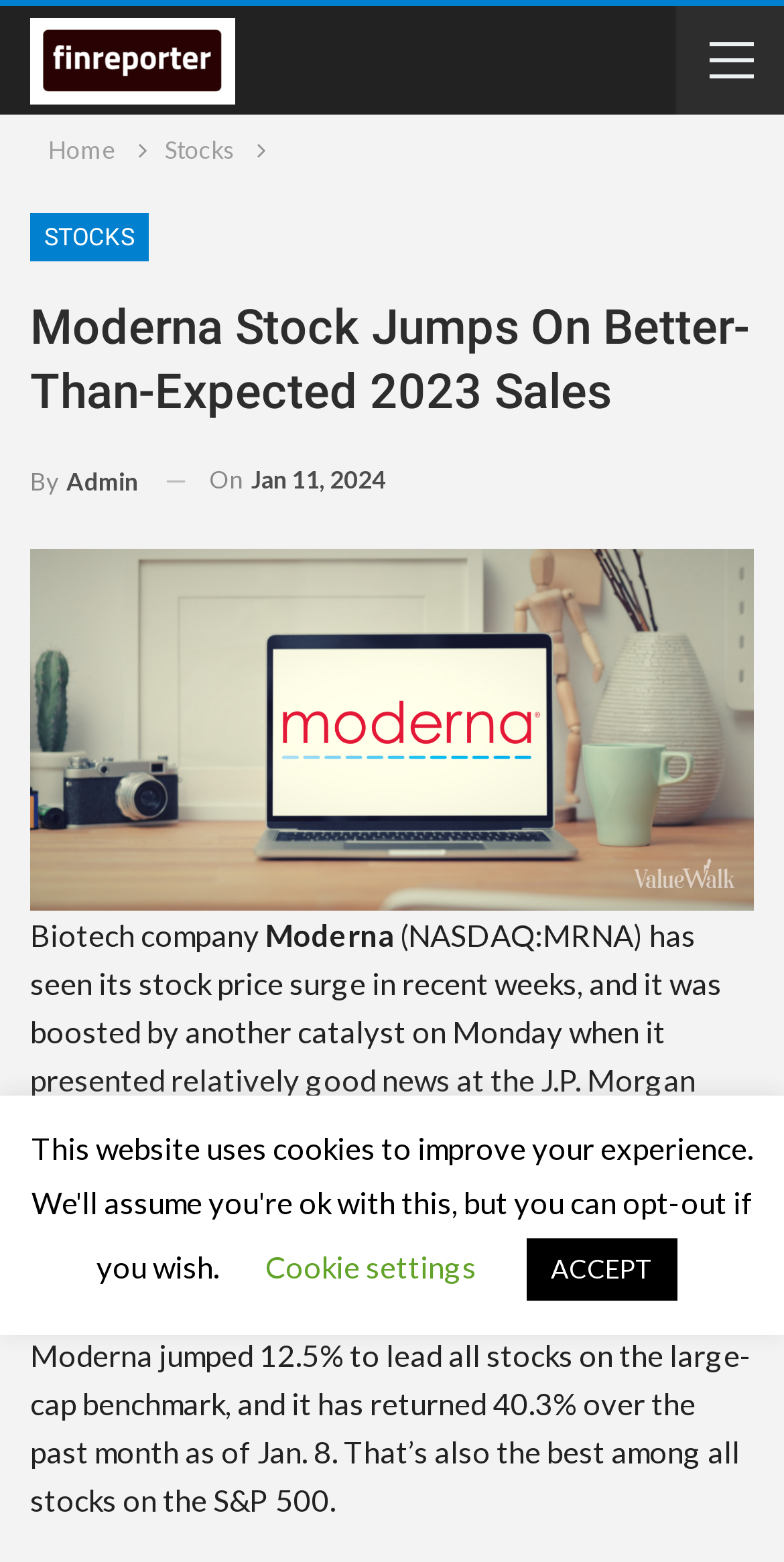What is the date mentioned in the article?
Please answer using one word or phrase, based on the screenshot.

Jan 11, 2024